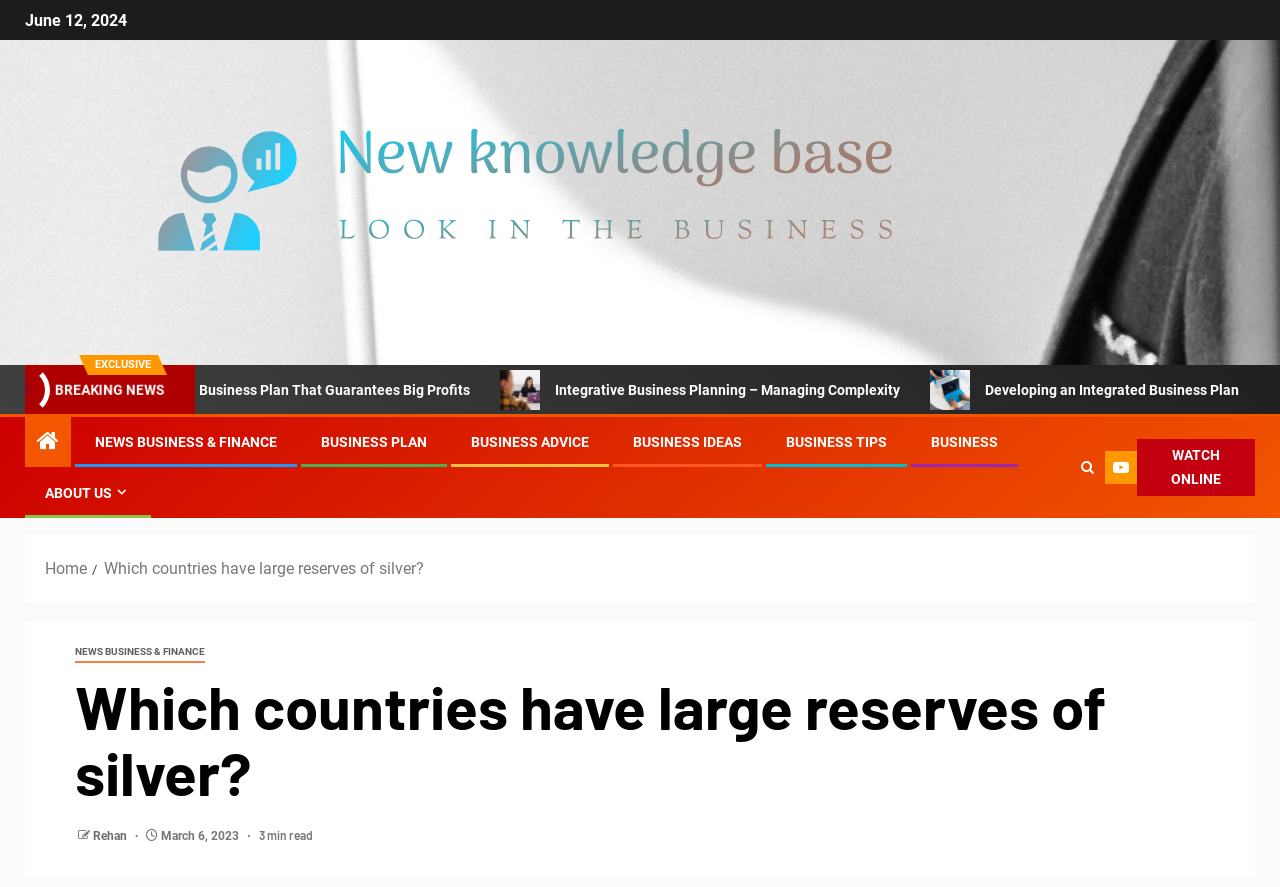Respond to the following question with a brief word or phrase:
How long does it take to read the article?

3 min